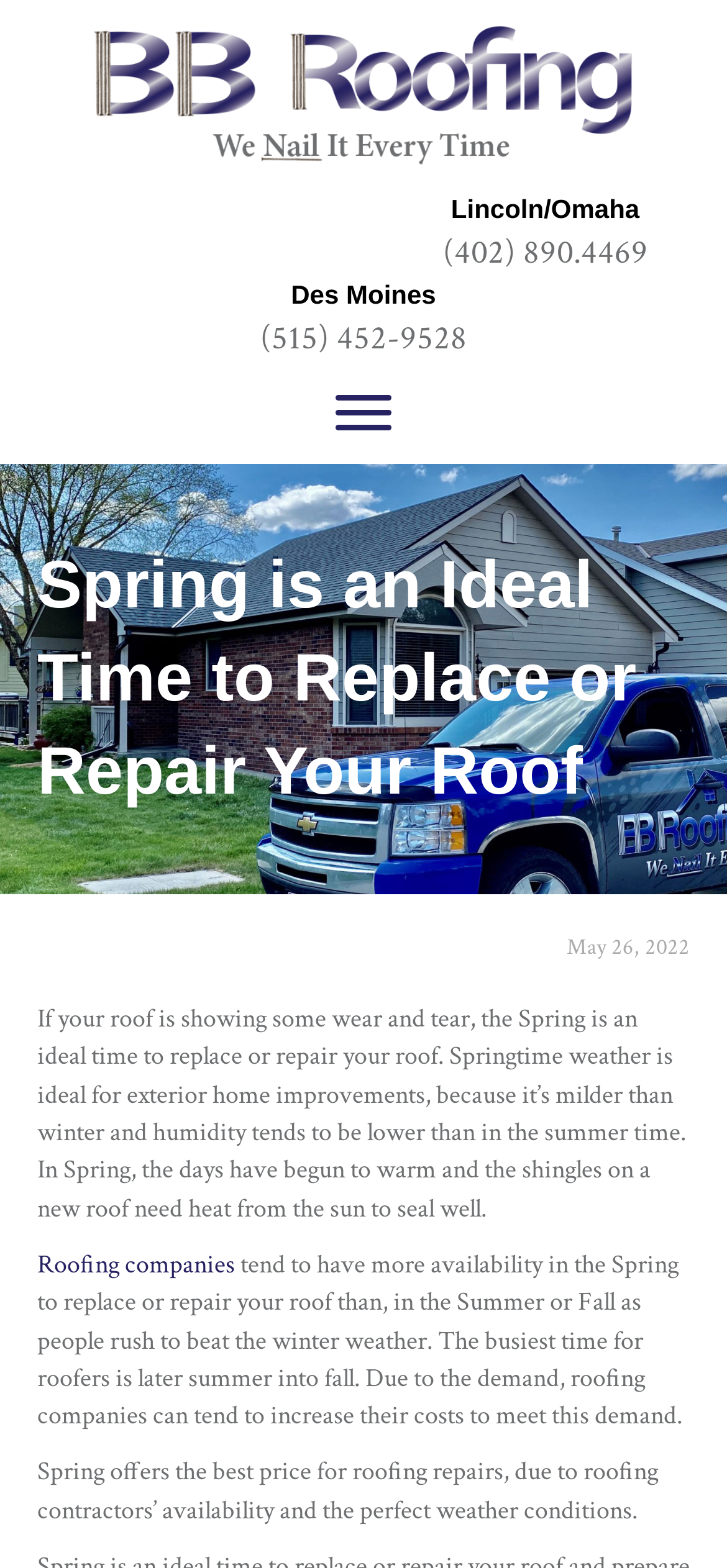Provide your answer in one word or a succinct phrase for the question: 
How many phone numbers are listed on the webpage?

2